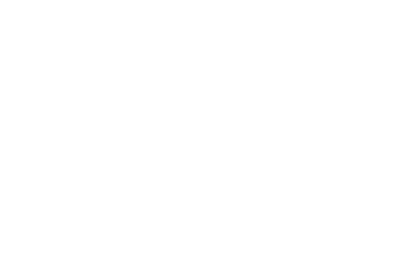Does the riflescope provide high definition resolution?
Please give a detailed answer to the question using the information shown in the image.

The caption notes that the riflescope is particularly noted for its ability to differentiate target qualities and behaviors with high definition resolution, making it an essential tool for hunters seeking to enhance their nighttime accuracy and efficiency.